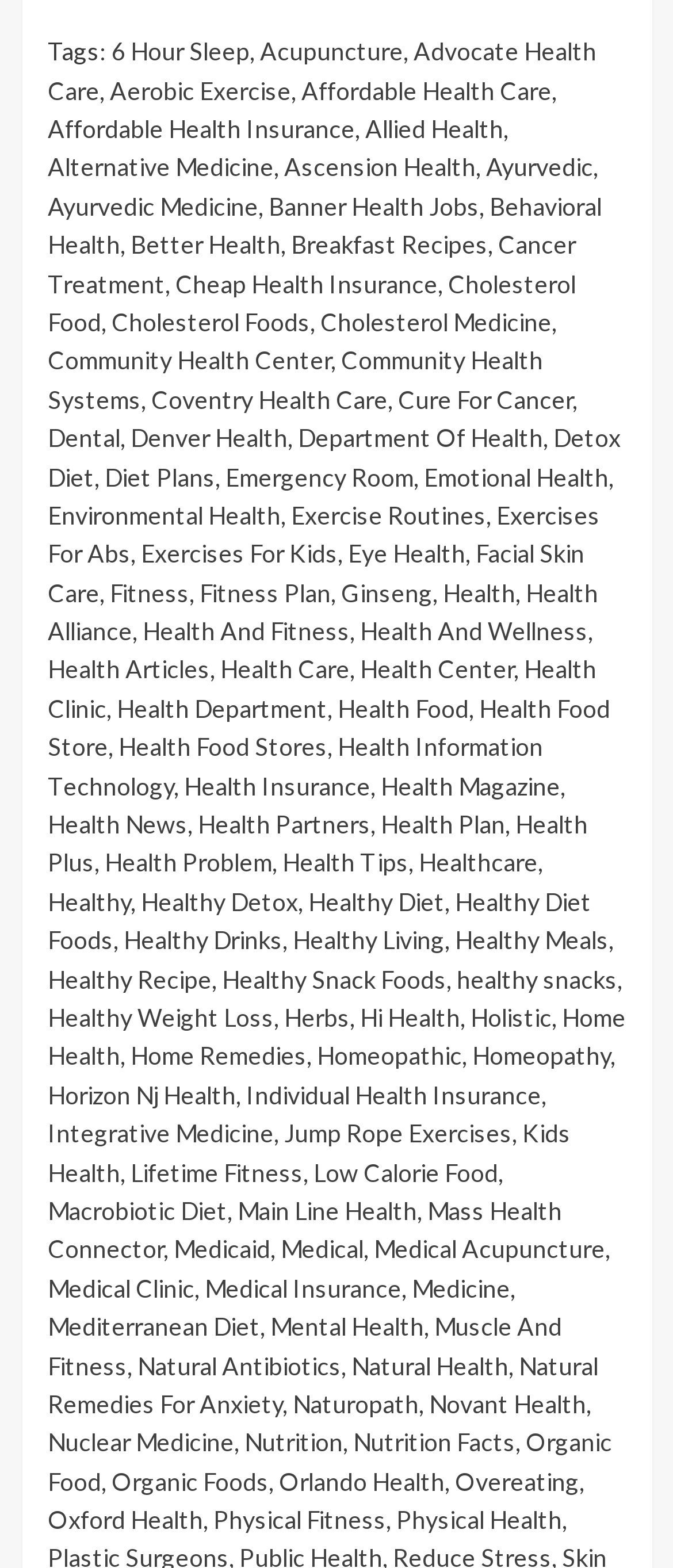Determine the bounding box coordinates of the section to be clicked to follow the instruction: "Learn about Ayurvedic Medicine". The coordinates should be given as four float numbers between 0 and 1, formatted as [left, top, right, bottom].

[0.071, 0.122, 0.383, 0.141]